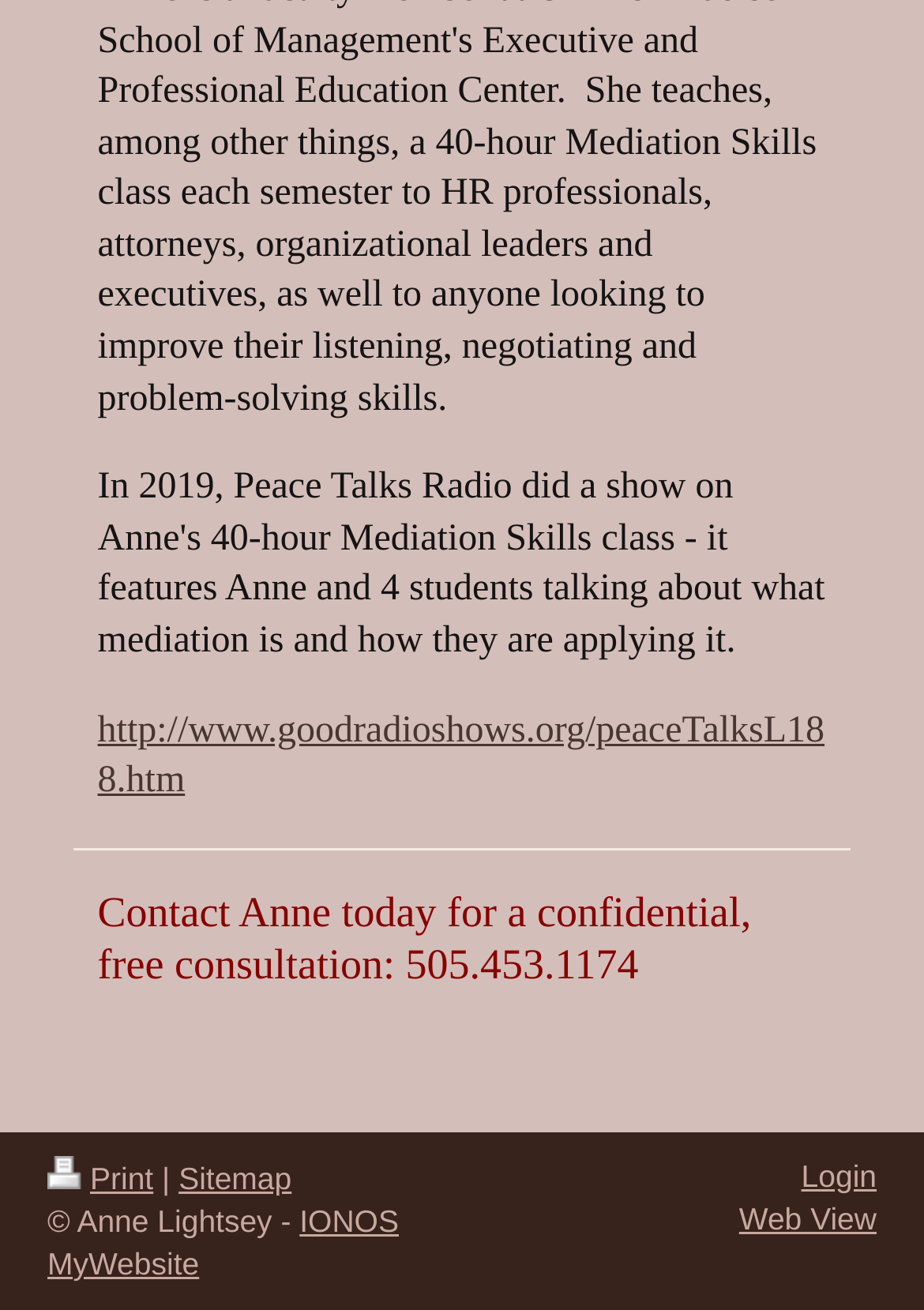How many links are there in the footer section?
Please give a detailed and elaborate explanation in response to the question.

I counted the number of link elements in the footer section, which are 'Print', 'Sitemap', 'IONOS MyWebsite', 'Login', and 'Web View'.